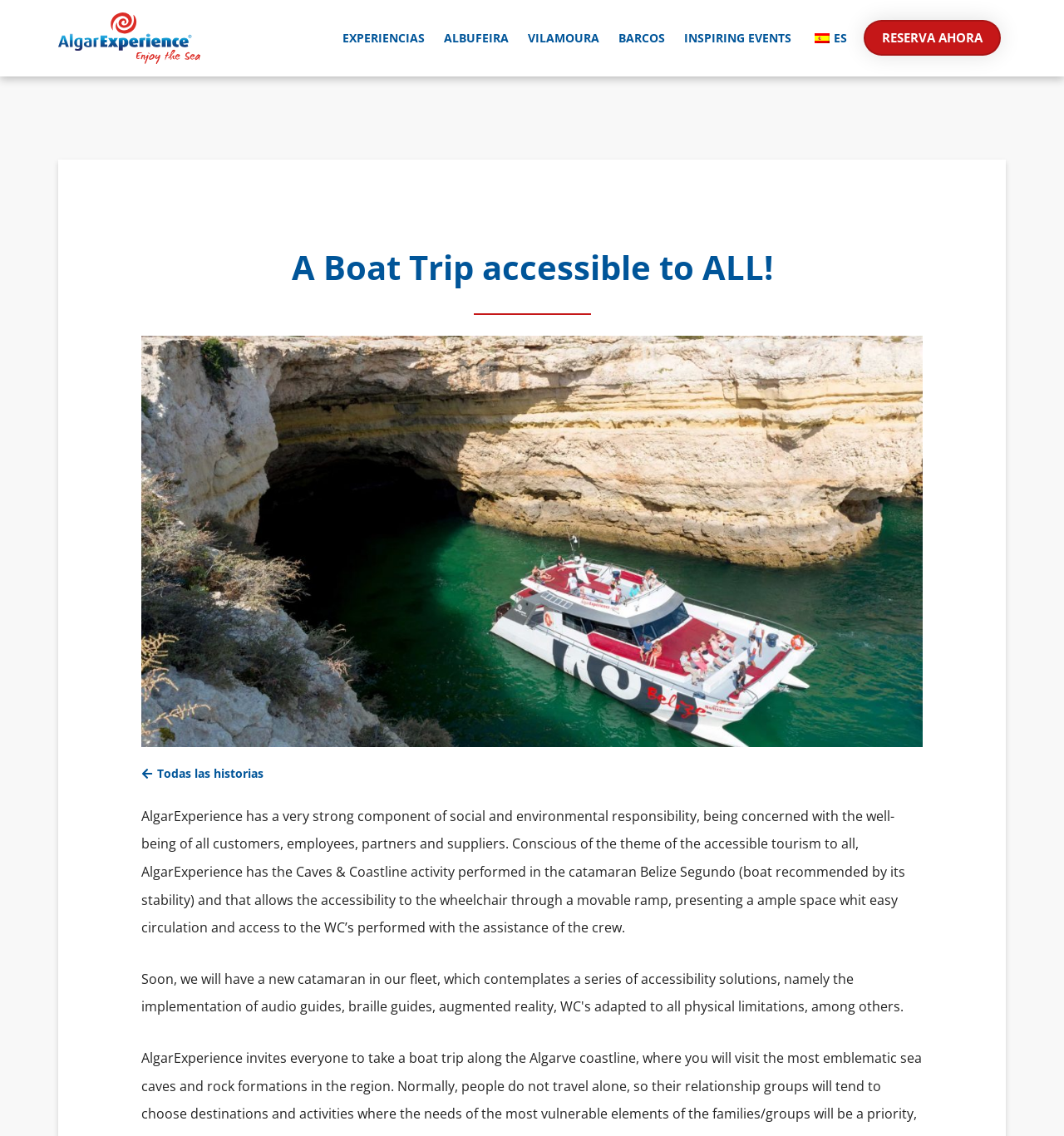What is the language of the link 'es_ES ES'?
Look at the screenshot and respond with one word or a short phrase.

Spanish